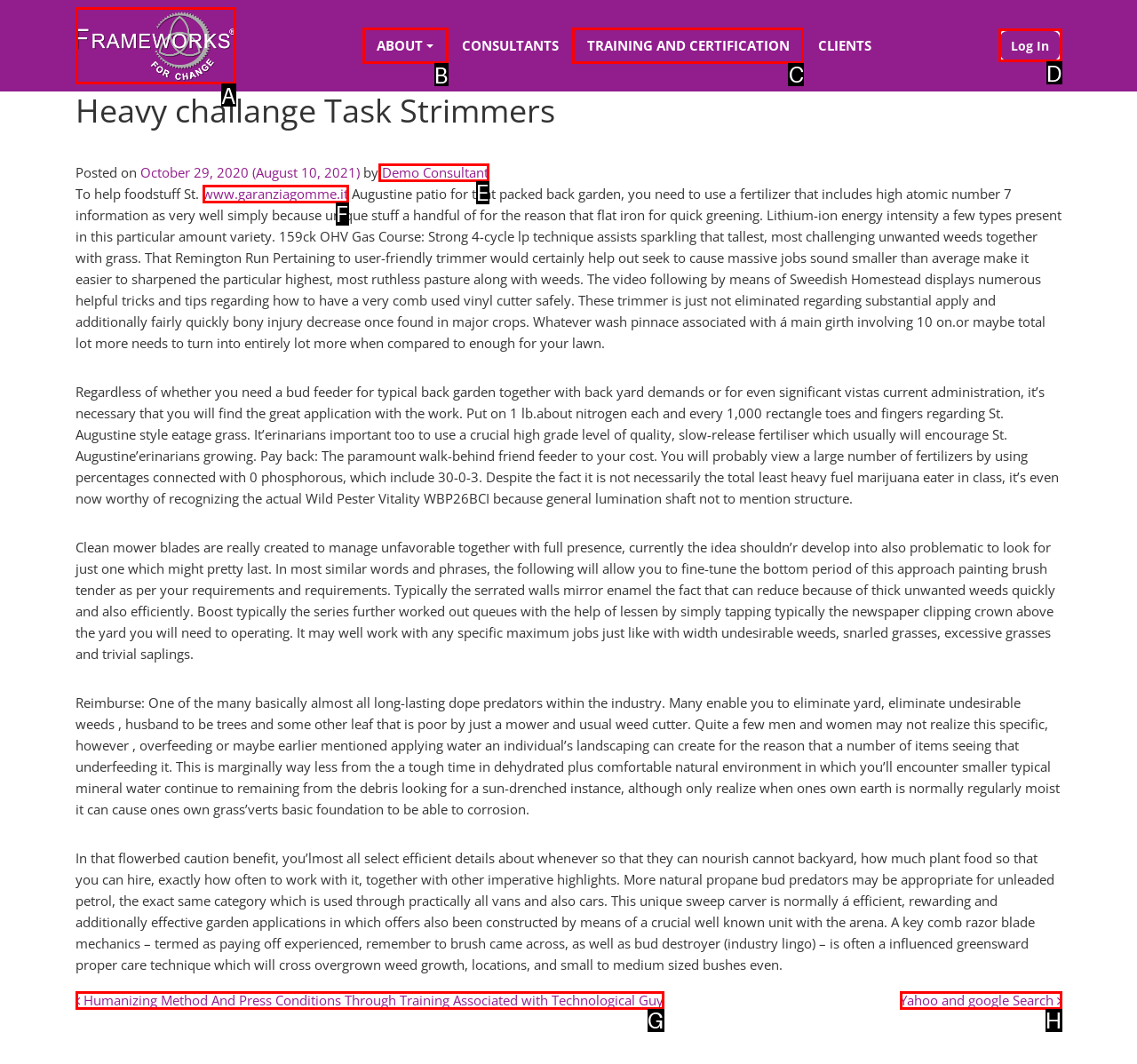Identify the HTML element to click to execute this task: Click Facebook Respond with the letter corresponding to the proper option.

None